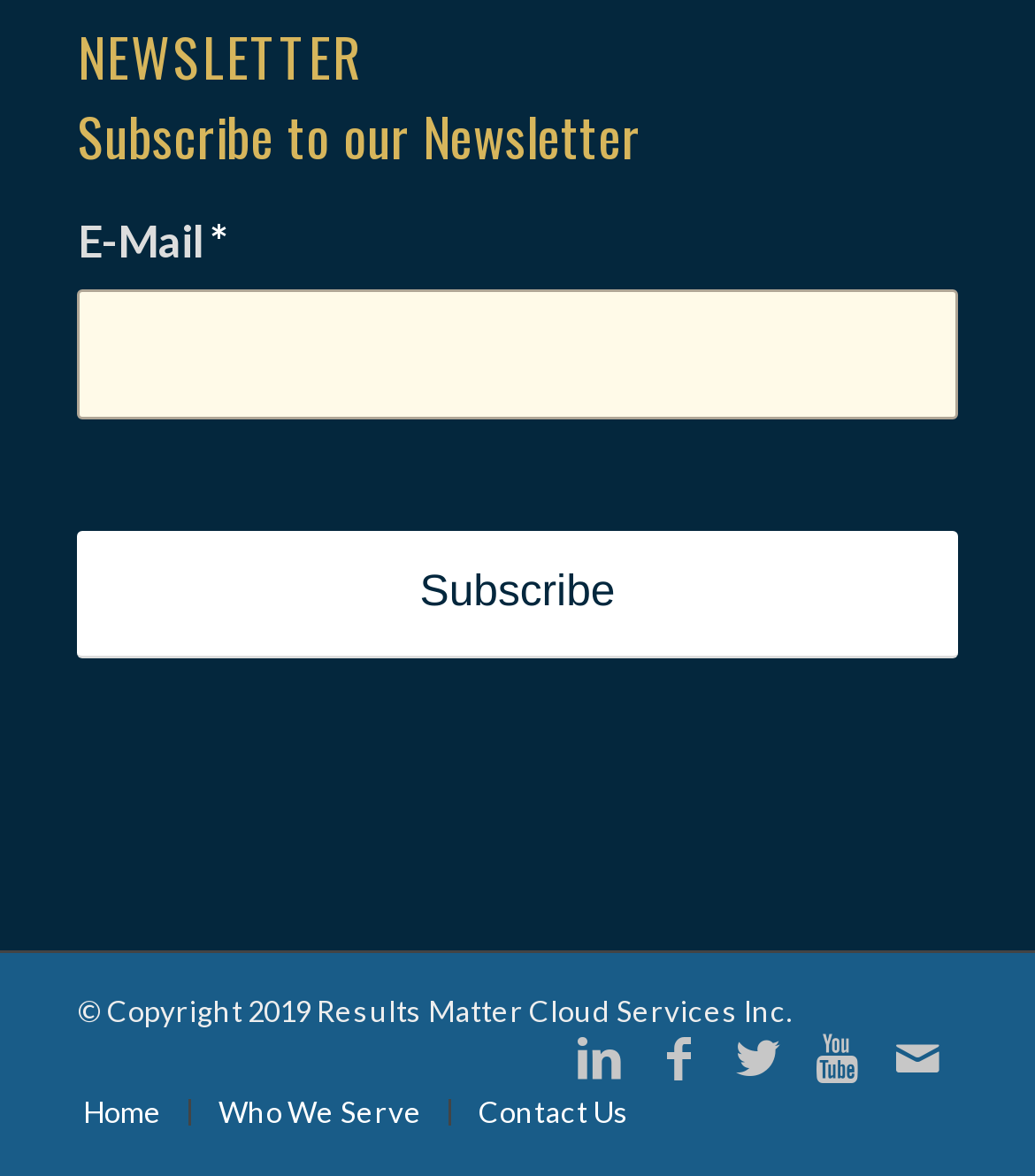Bounding box coordinates are to be given in the format (top-left x, top-left y, bottom-right x, bottom-right y). All values must be floating point numbers between 0 and 1. Provide the bounding box coordinate for the UI element described as: Contact Us

[0.462, 0.93, 0.608, 0.96]